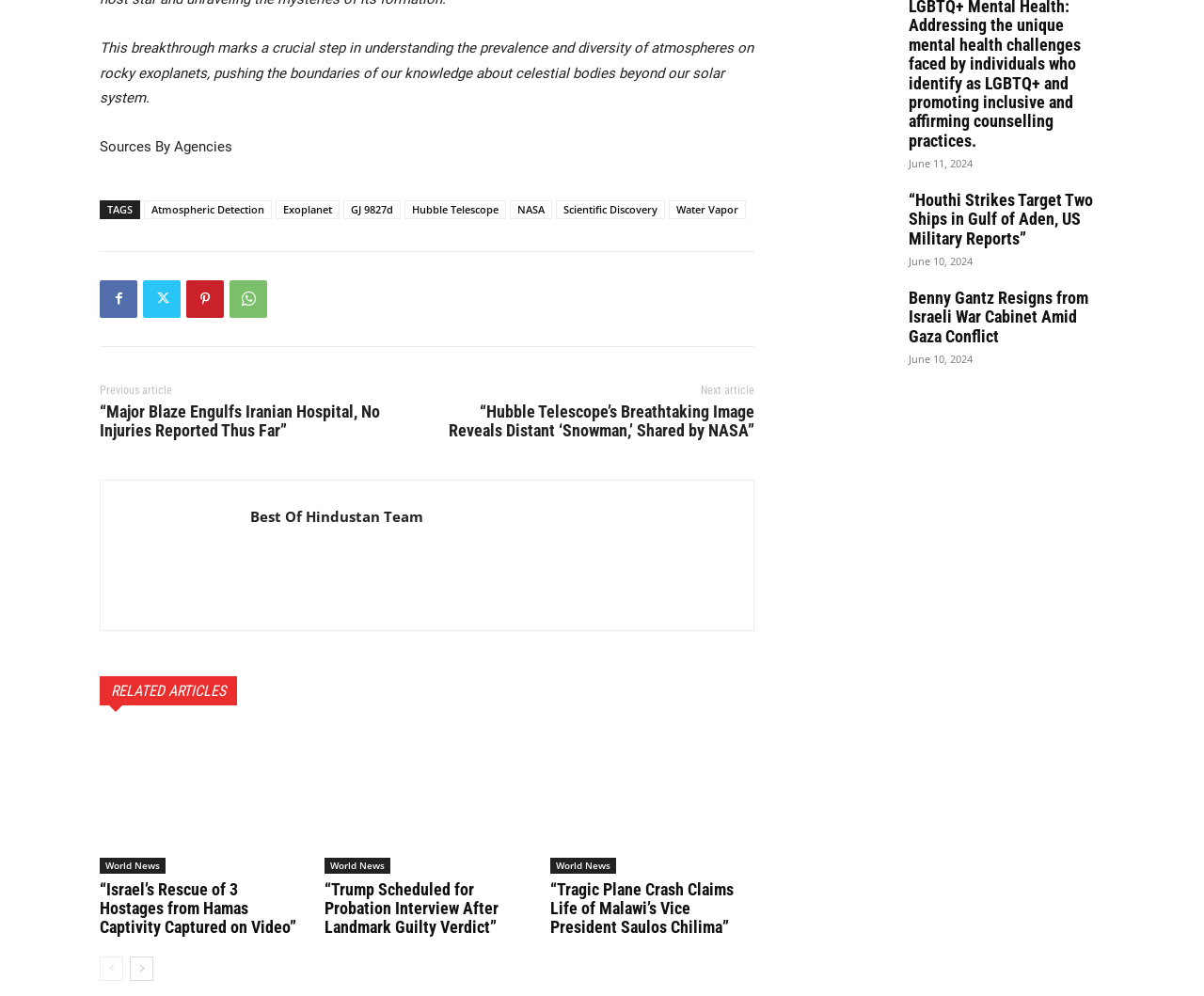From the element description: "Best Of Hindustan Team", extract the bounding box coordinates of the UI element. The coordinates should be expressed as four float numbers between 0 and 1, in the order [left, top, right, bottom].

[0.208, 0.509, 0.352, 0.529]